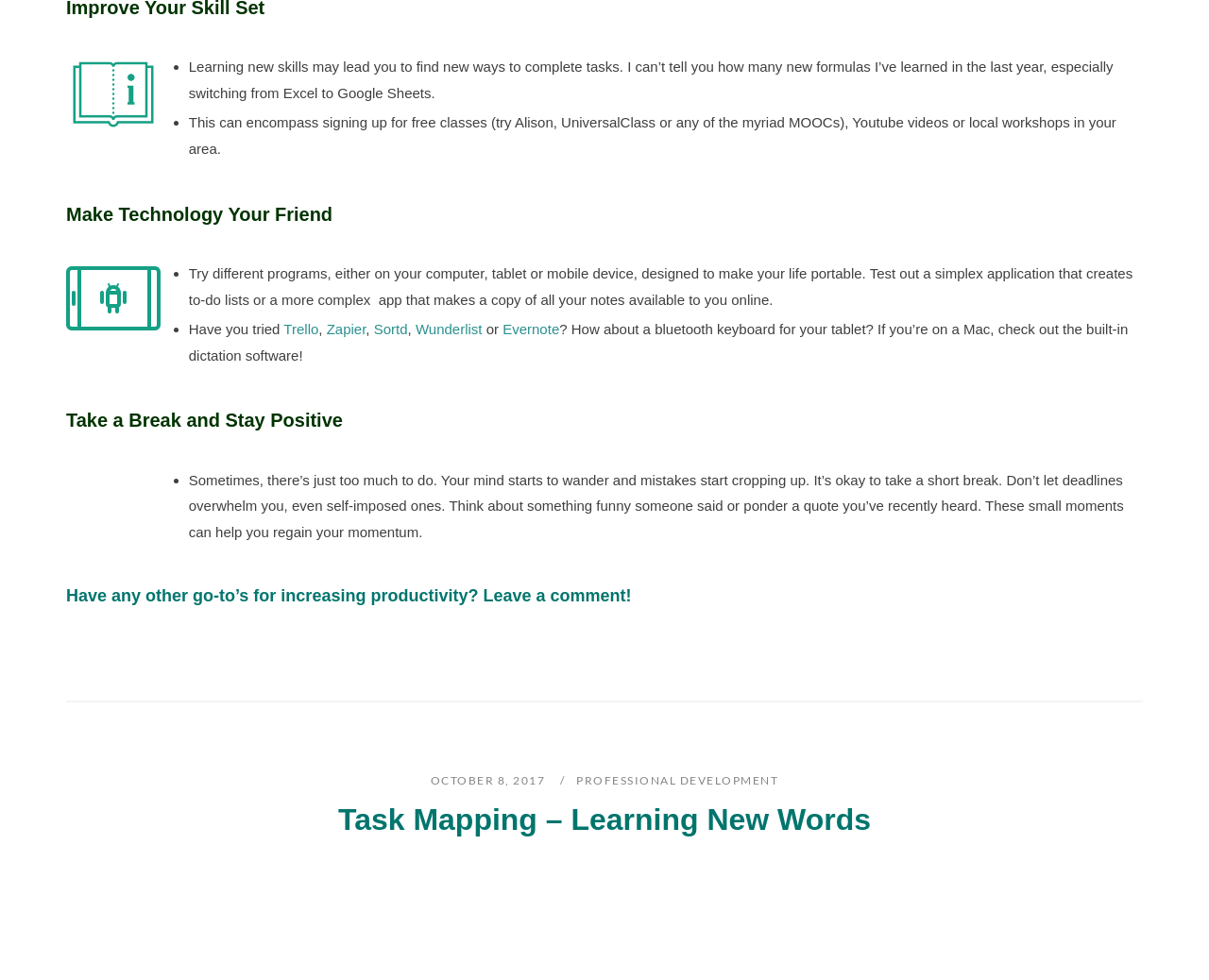Provide a brief response to the question using a single word or phrase: 
What type of software is mentioned as built-in on a Mac?

Dictation software